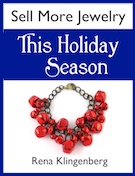Offer a detailed explanation of the image's components.

The image features a vibrant eBook cover titled "Sell More Jewelry This Holiday Season," authored by Rena Klingenberg. The cover prominently showcases a beautifully designed bracelet adorned with striking red beads, set against a clean white background that enhances the visual appeal. Above the bracelet, the title is displayed in bold, eye-catching white letters against a royal blue backdrop, drawing attention to the theme of maximizing jewelry sales during the holiday season. This resource aims to provide readers with effective strategies to engage holiday shoppers and increase their jewelry sales.